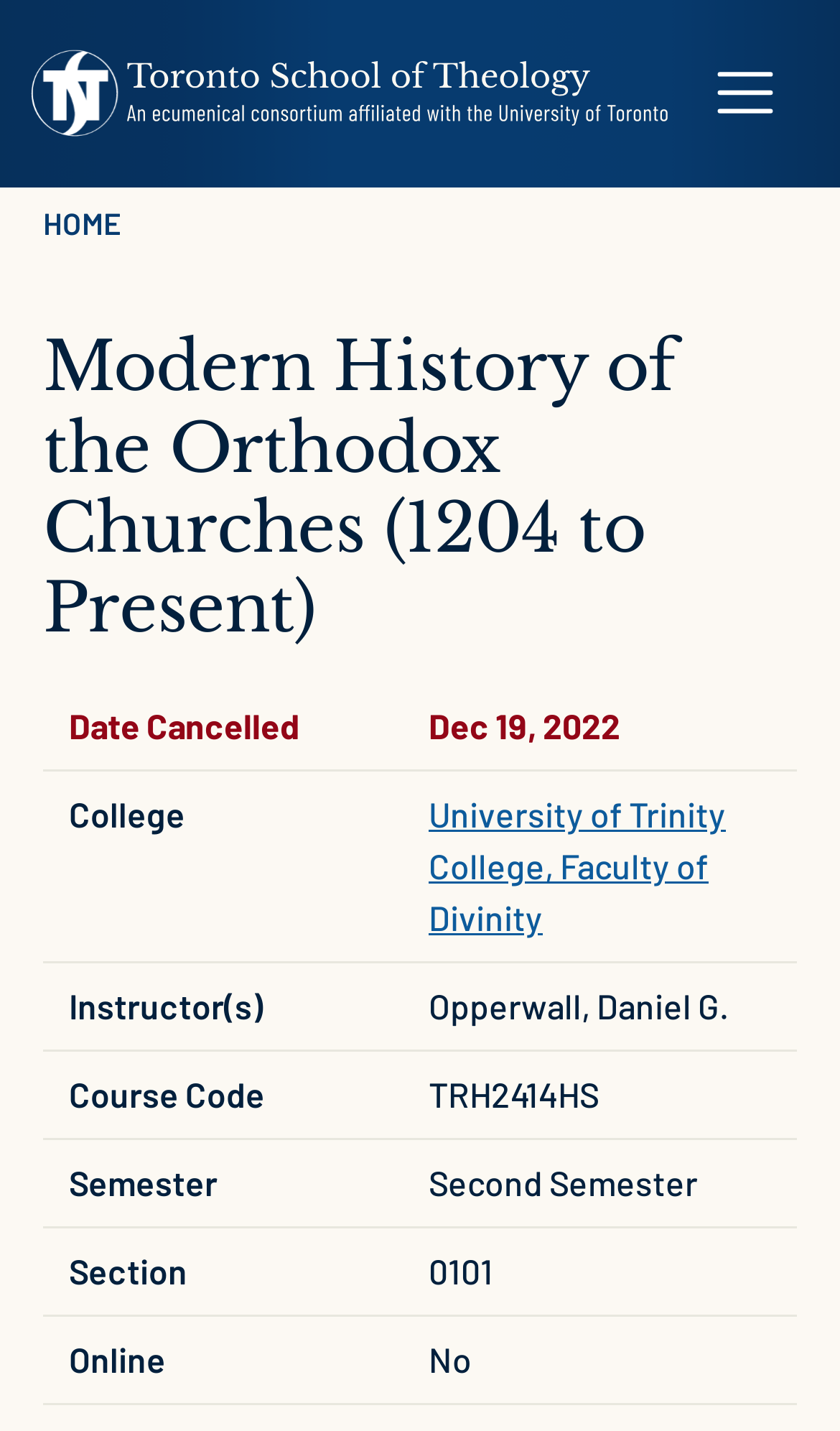Using the provided description: "Home", find the bounding box coordinates of the corresponding UI element. The output should be four float numbers between 0 and 1, in the format [left, top, right, bottom].

[0.051, 0.143, 0.144, 0.169]